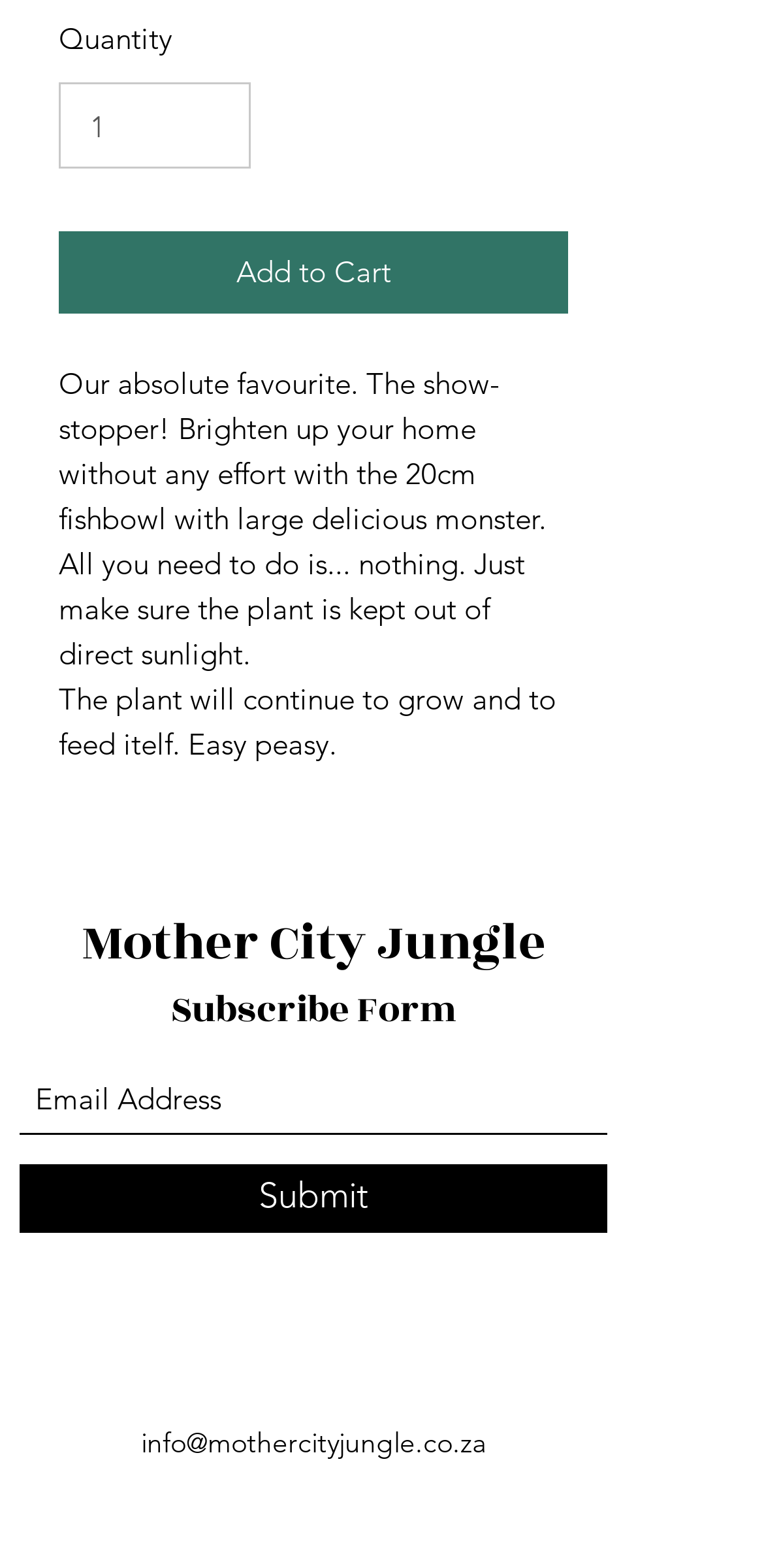Indicate the bounding box coordinates of the element that needs to be clicked to satisfy the following instruction: "Click Add to Cart". The coordinates should be four float numbers between 0 and 1, i.e., [left, top, right, bottom].

[0.077, 0.147, 0.744, 0.201]